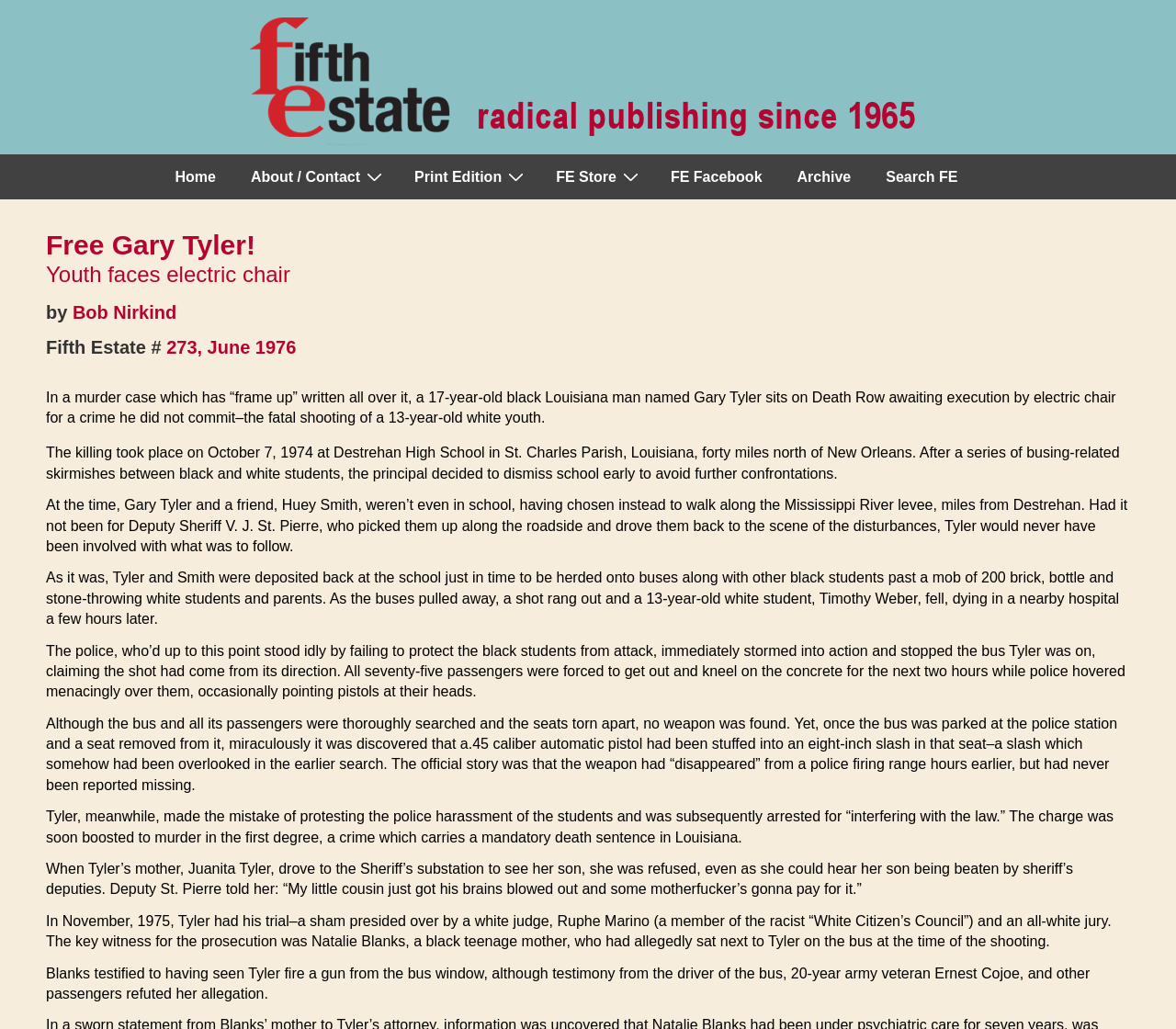Who is the author of the article?
Observe the image and answer the question with a one-word or short phrase response.

Bob Nirkind